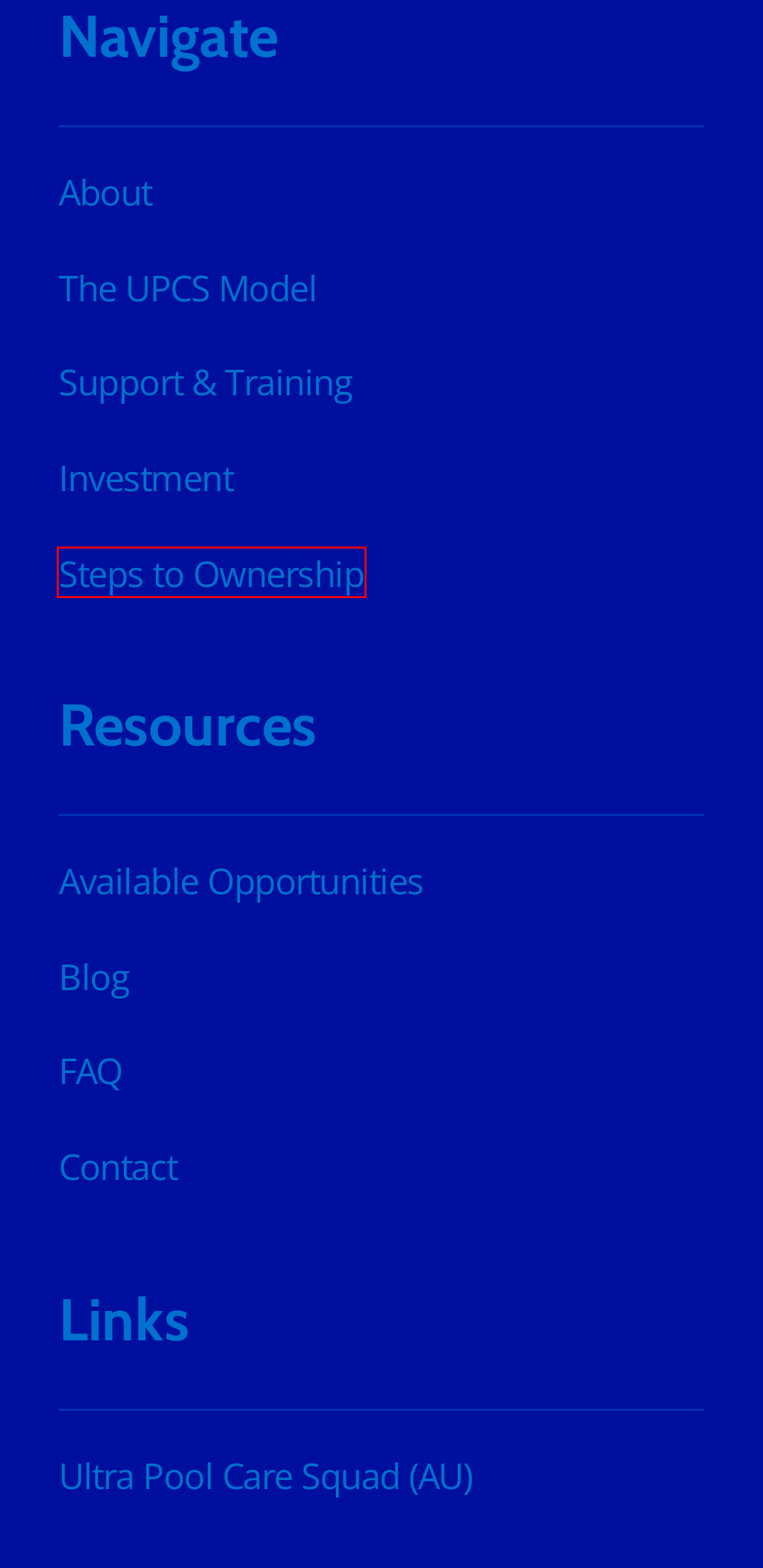Look at the given screenshot of a webpage with a red rectangle bounding box around a UI element. Pick the description that best matches the new webpage after clicking the element highlighted. The descriptions are:
A. About Ultra Pool Care Squad - UPCS Franchise Australia
B. Home - Ultra Pool Care Squad Australia
C. Contact Us - UPCS Franchise Australia
D. Franchise Model - UPCS Franchise Australia
E. Available Opportunities - UPCS Franchise Australia
F. Privacy Policy of upcsfranchise.com
G. Blog - UPCS Franchise Australia
H. Steps to Ownership - UPCS Franchise Australia

H